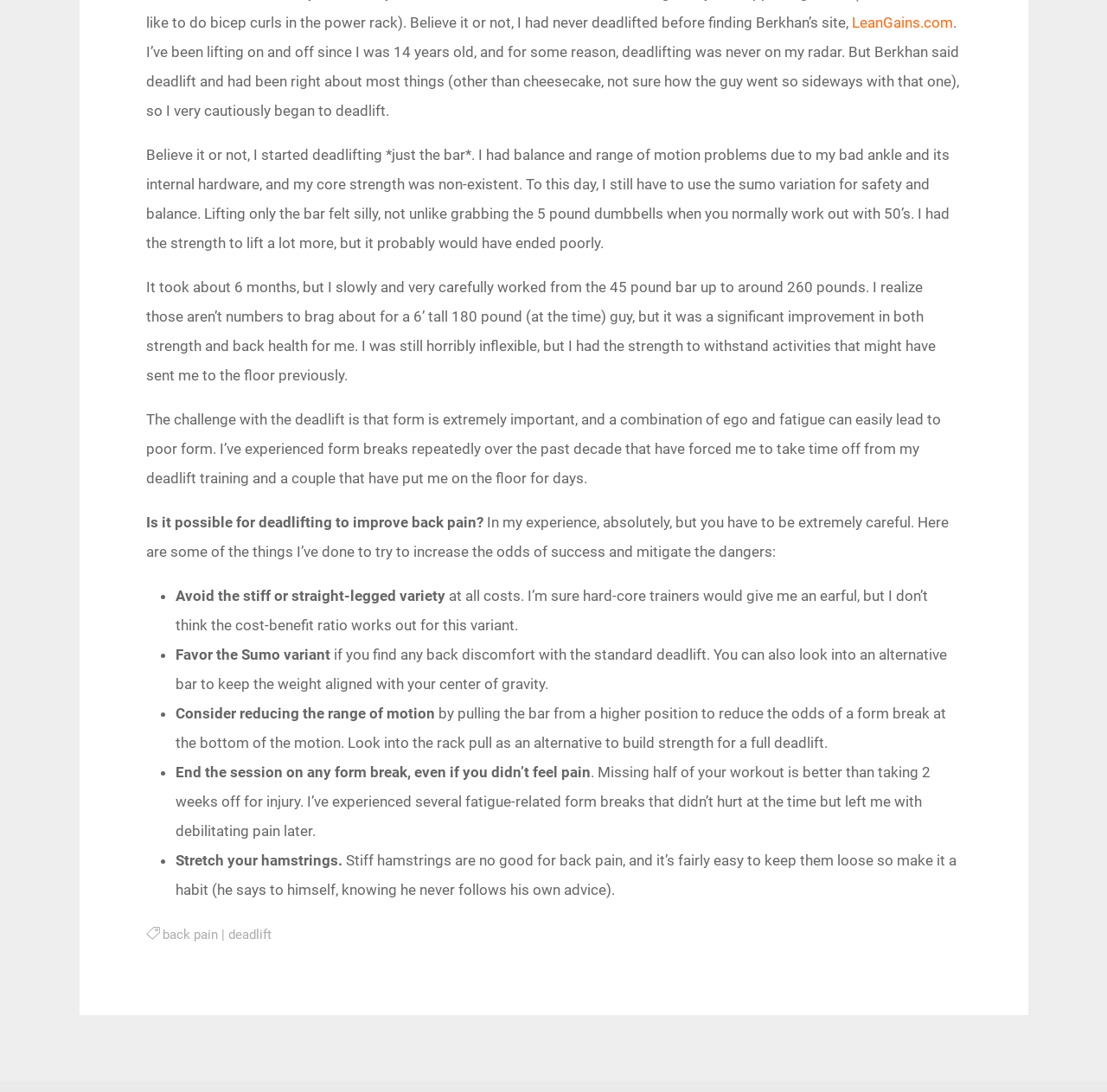What is the author's experience with deadlifting?
From the details in the image, answer the question comprehensively.

The author started deadlifting with just the bar due to balance and range of motion problems caused by a bad ankle and internal hardware. It took about 6 months to work up to 260 pounds.